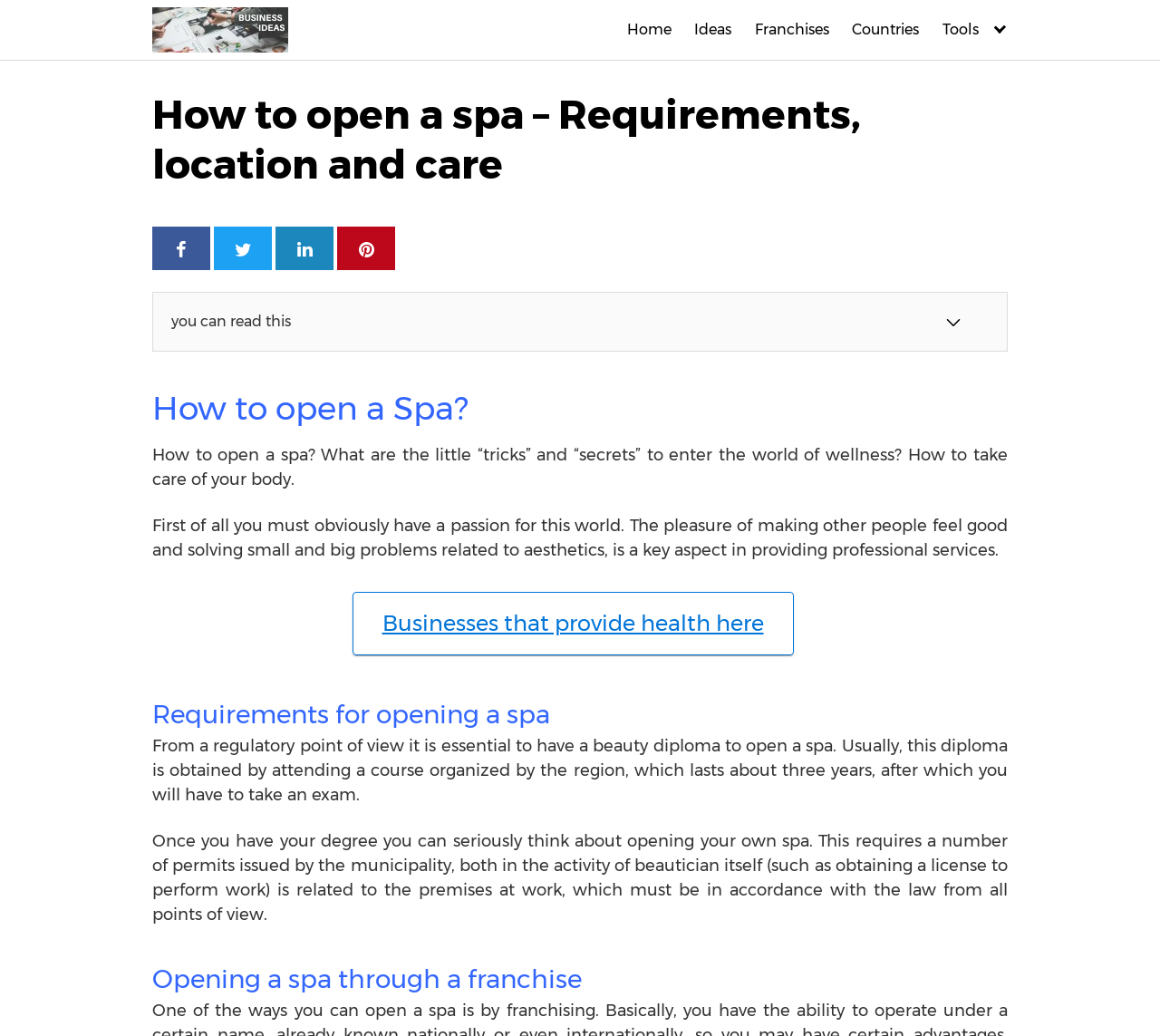Reply to the question with a single word or phrase:
What is the purpose of the checkbox?

Unknown